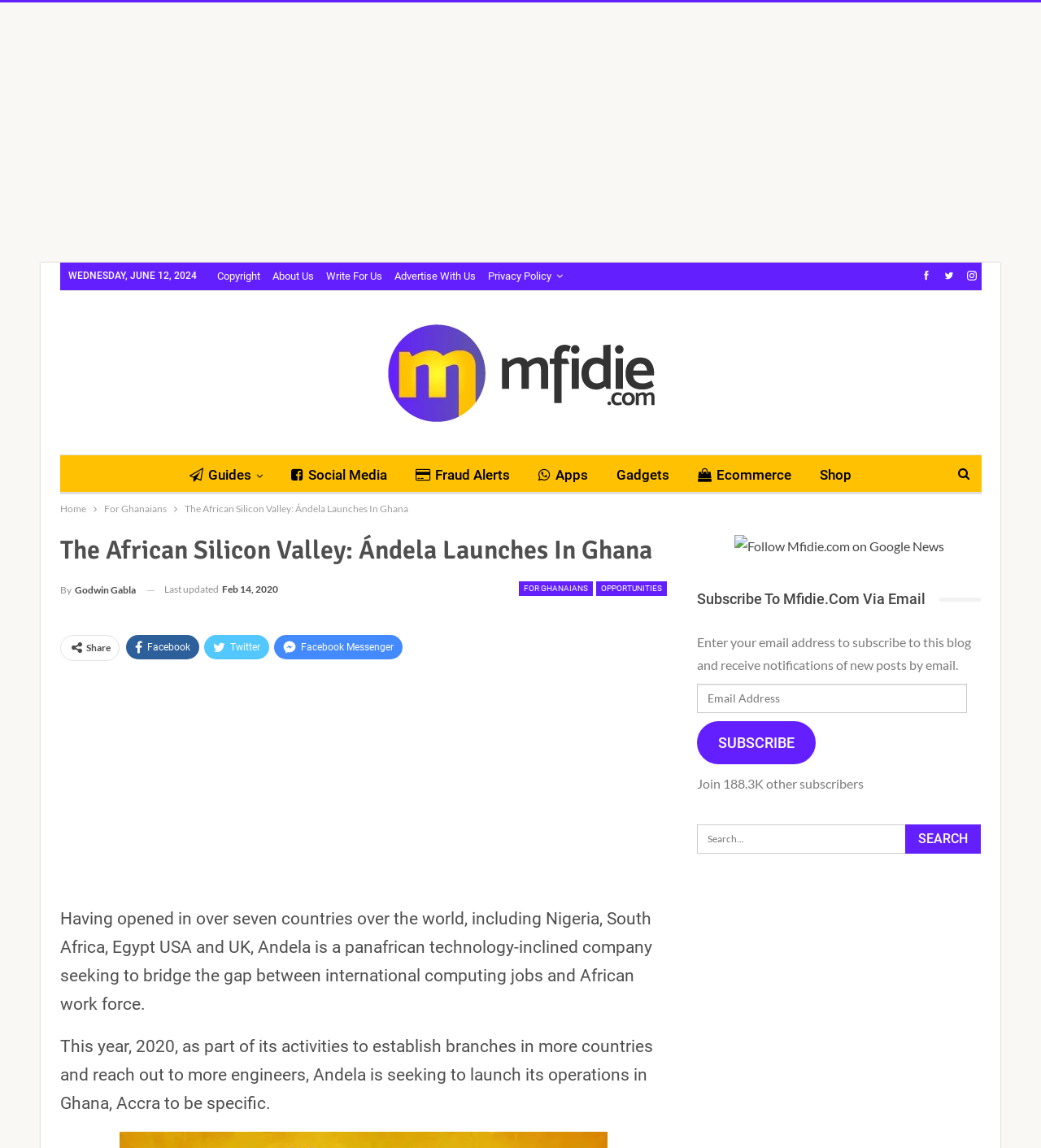What is the date of the article?
Refer to the screenshot and answer in one word or phrase.

Feb 14, 2020